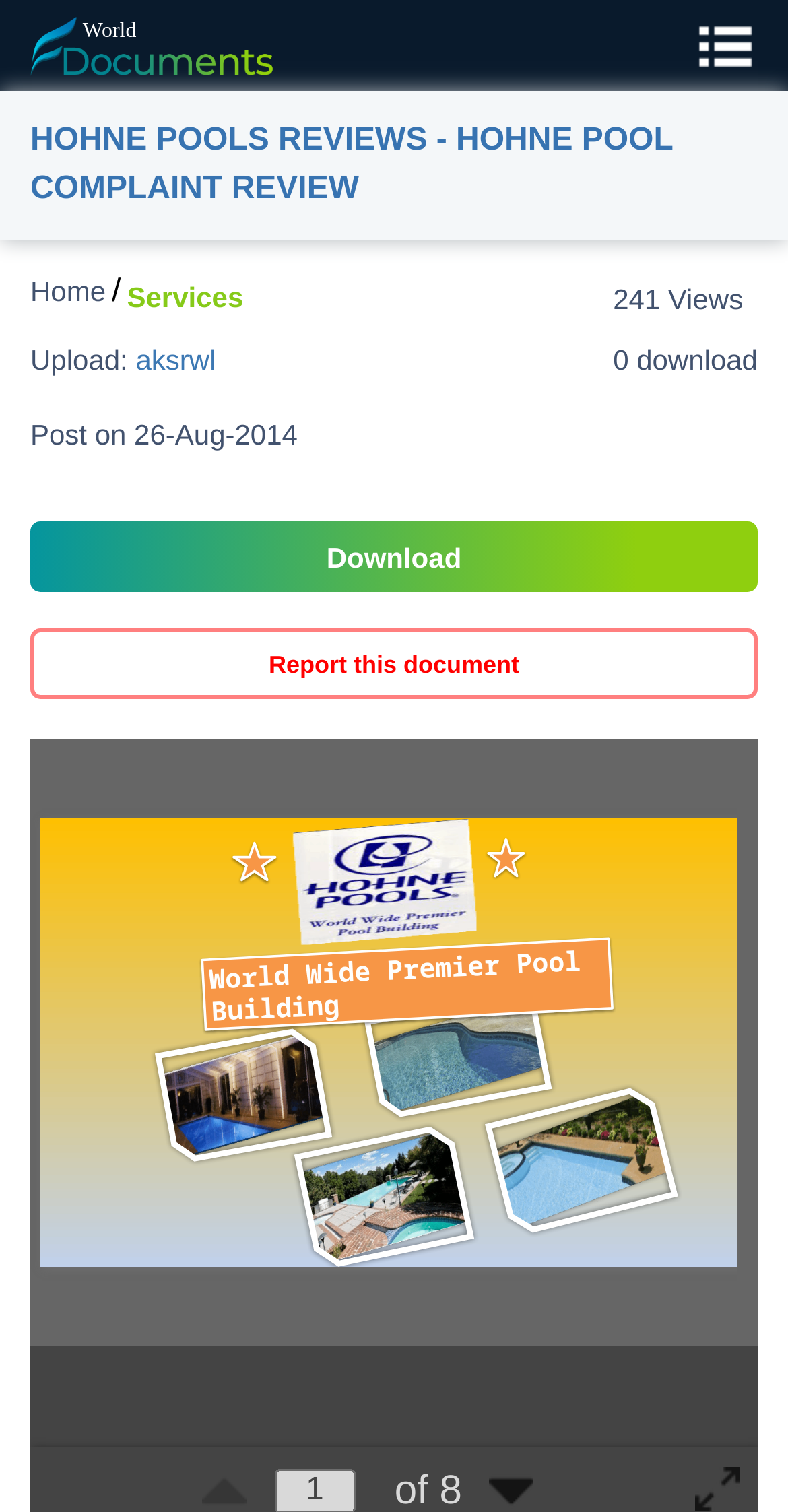Carefully observe the image and respond to the question with a detailed answer:
How many views does the document have?

The number of views can be found in the StaticText element '241 Views' which is located at the middle of the webpage.